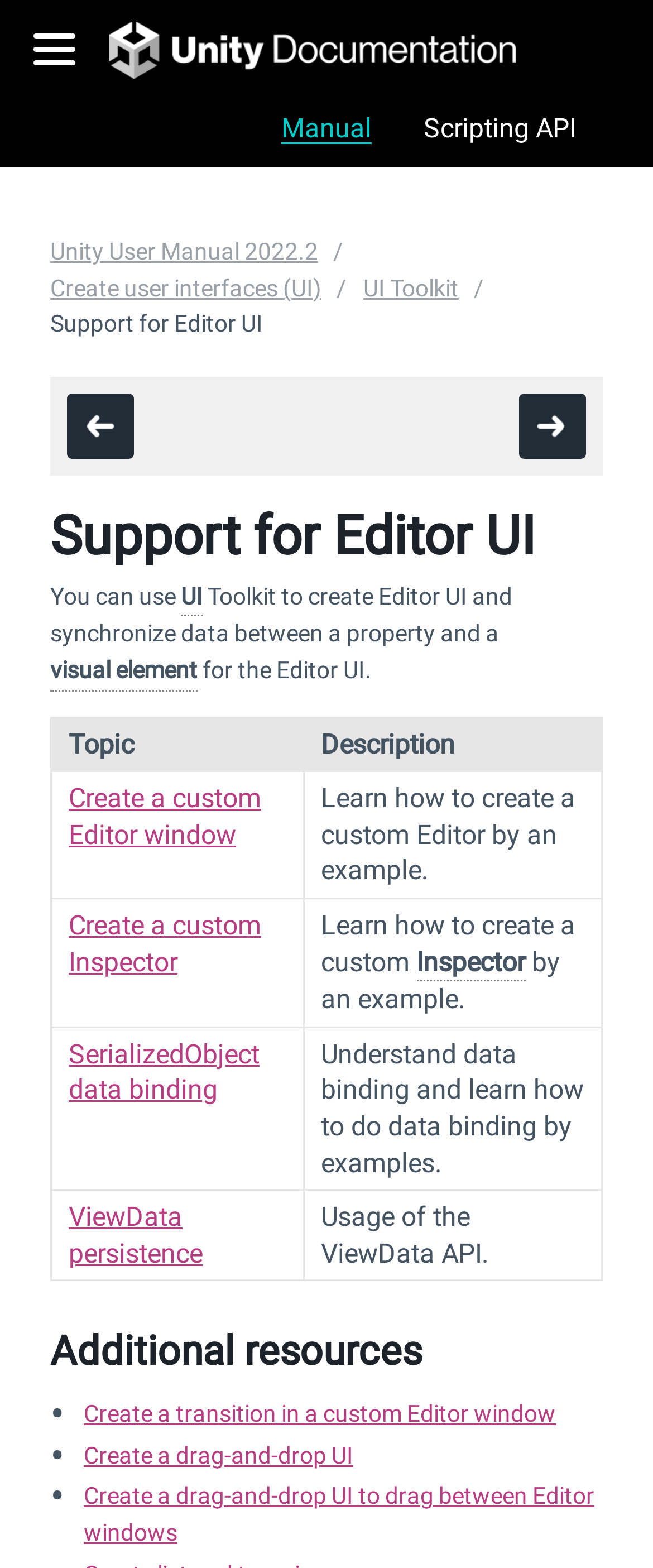What is the section below the table about?
Based on the visual information, provide a detailed and comprehensive answer.

The section below the table is about 'Additional resources' which provides links to additional topics, such as 'Create a transition in a custom Editor window', 'Create a drag-and-drop UI', and 'Create a drag-and-drop UI to drag between Editor windows'.